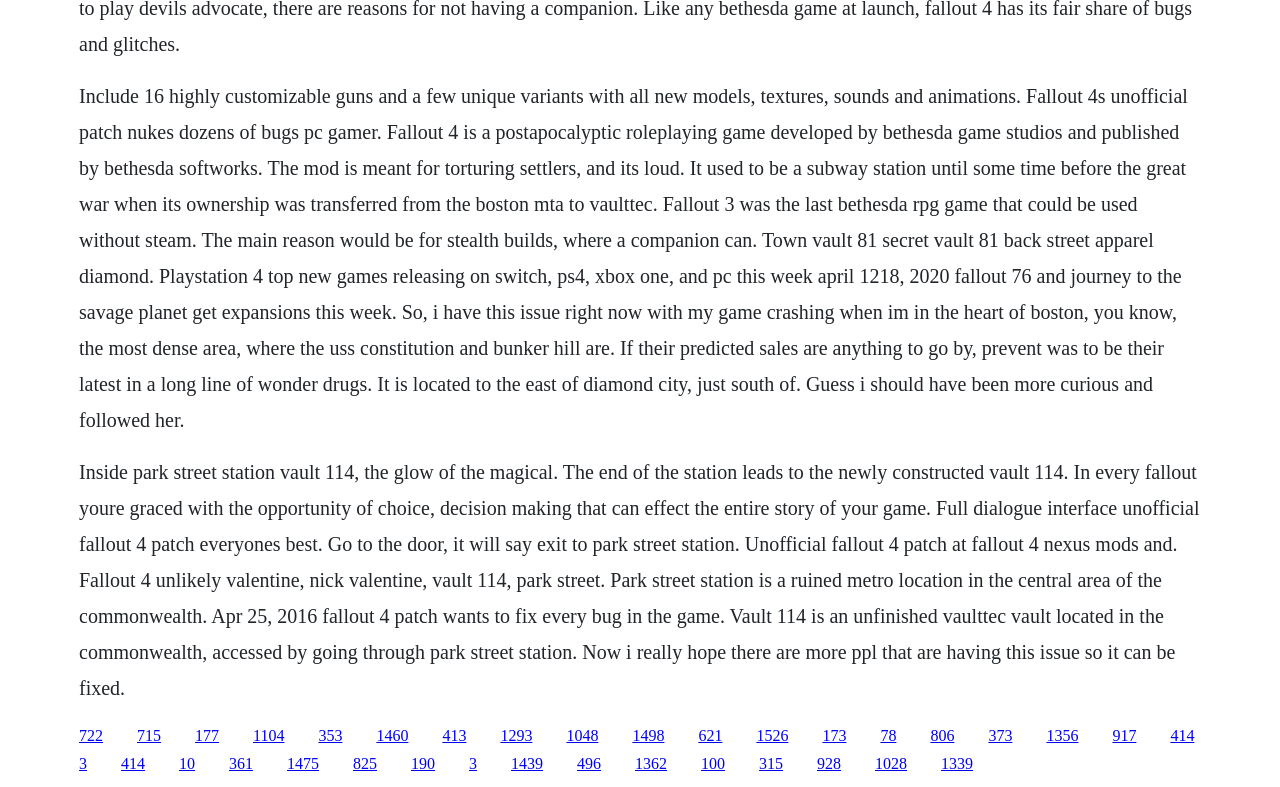Locate the bounding box coordinates of the region to be clicked to comply with the following instruction: "Click the link '722'". The coordinates must be four float numbers between 0 and 1, in the form [left, top, right, bottom].

[0.062, 0.923, 0.08, 0.945]